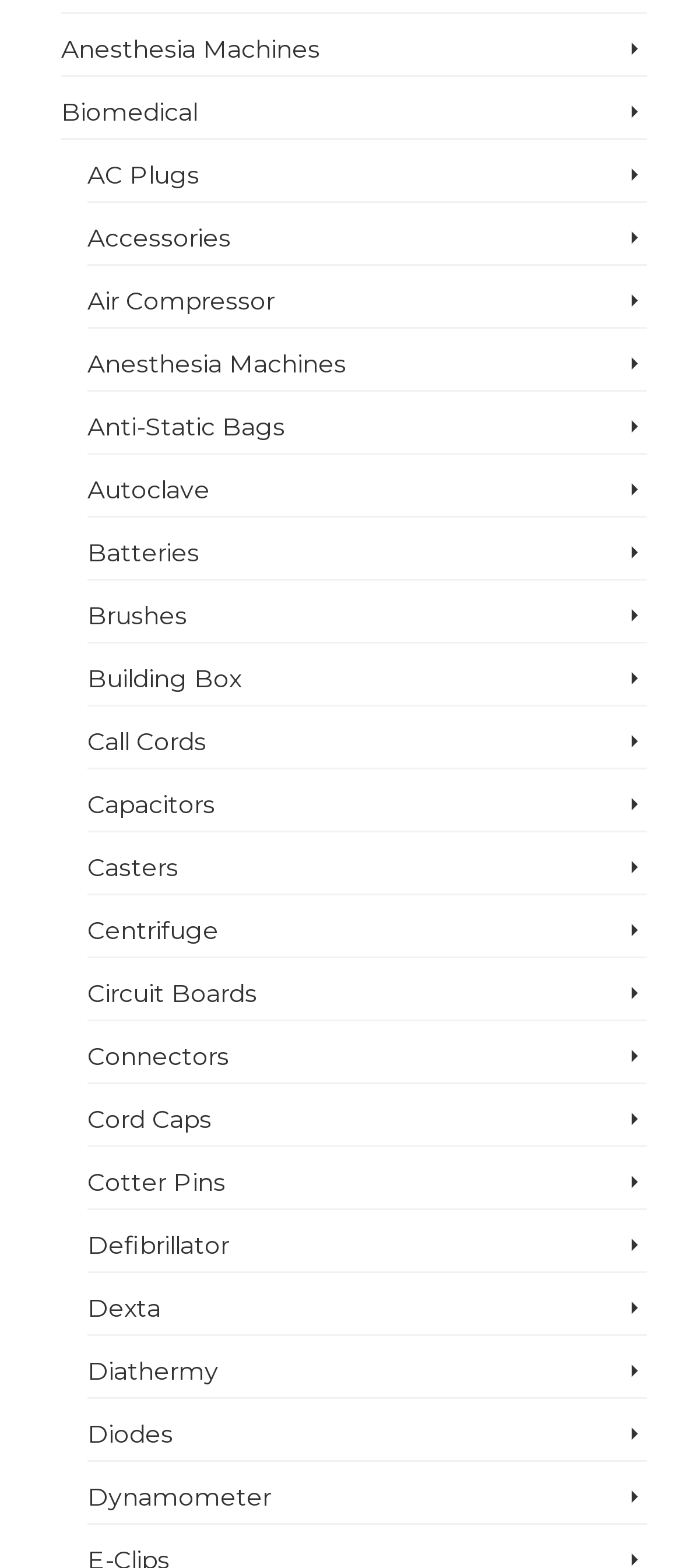Use one word or a short phrase to answer the question provided: 
How many links are there on the webpage?

30